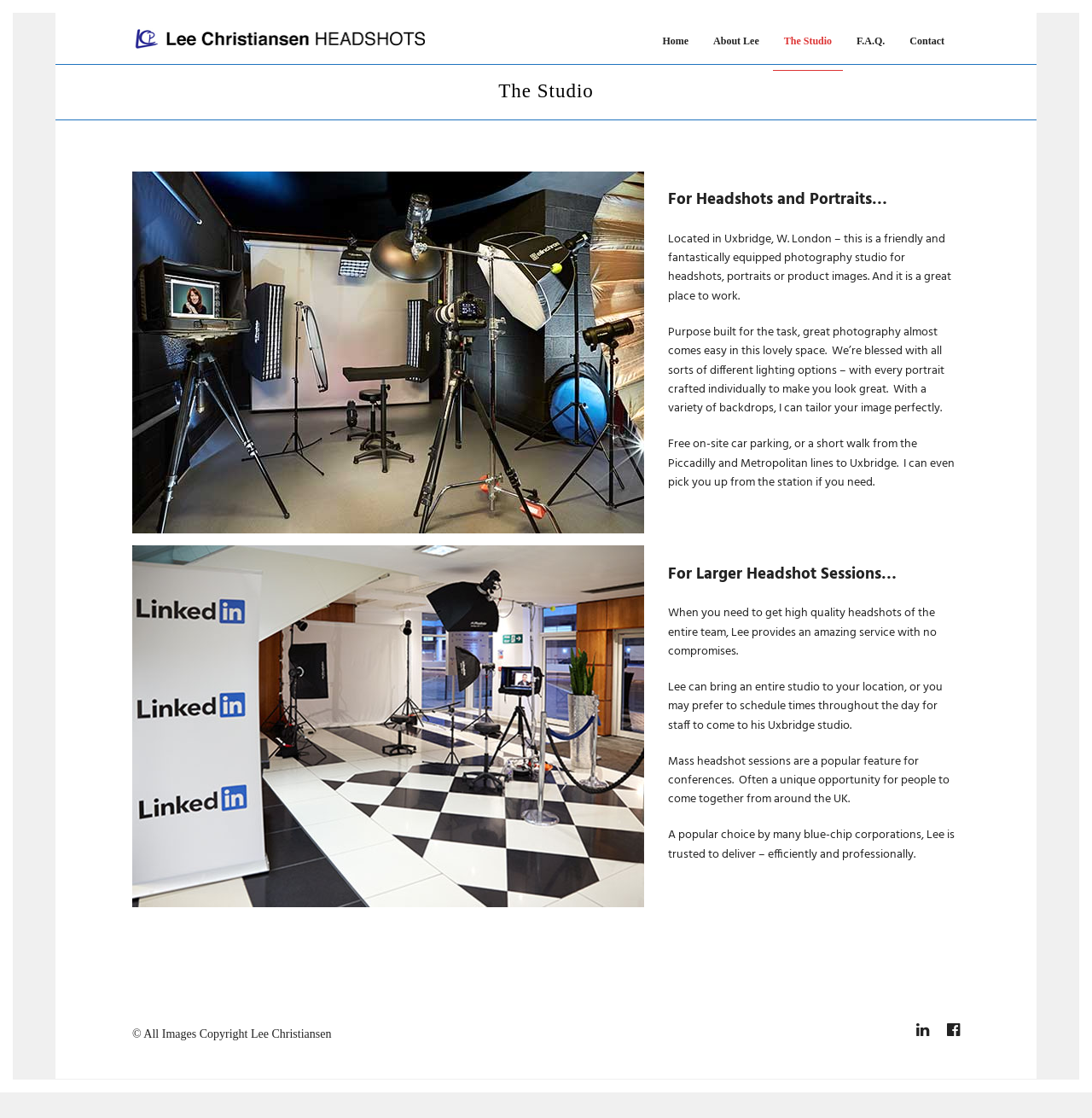Provide the bounding box for the UI element matching this description: "alt="Headshot Portraits"".

[0.121, 0.025, 0.389, 0.044]